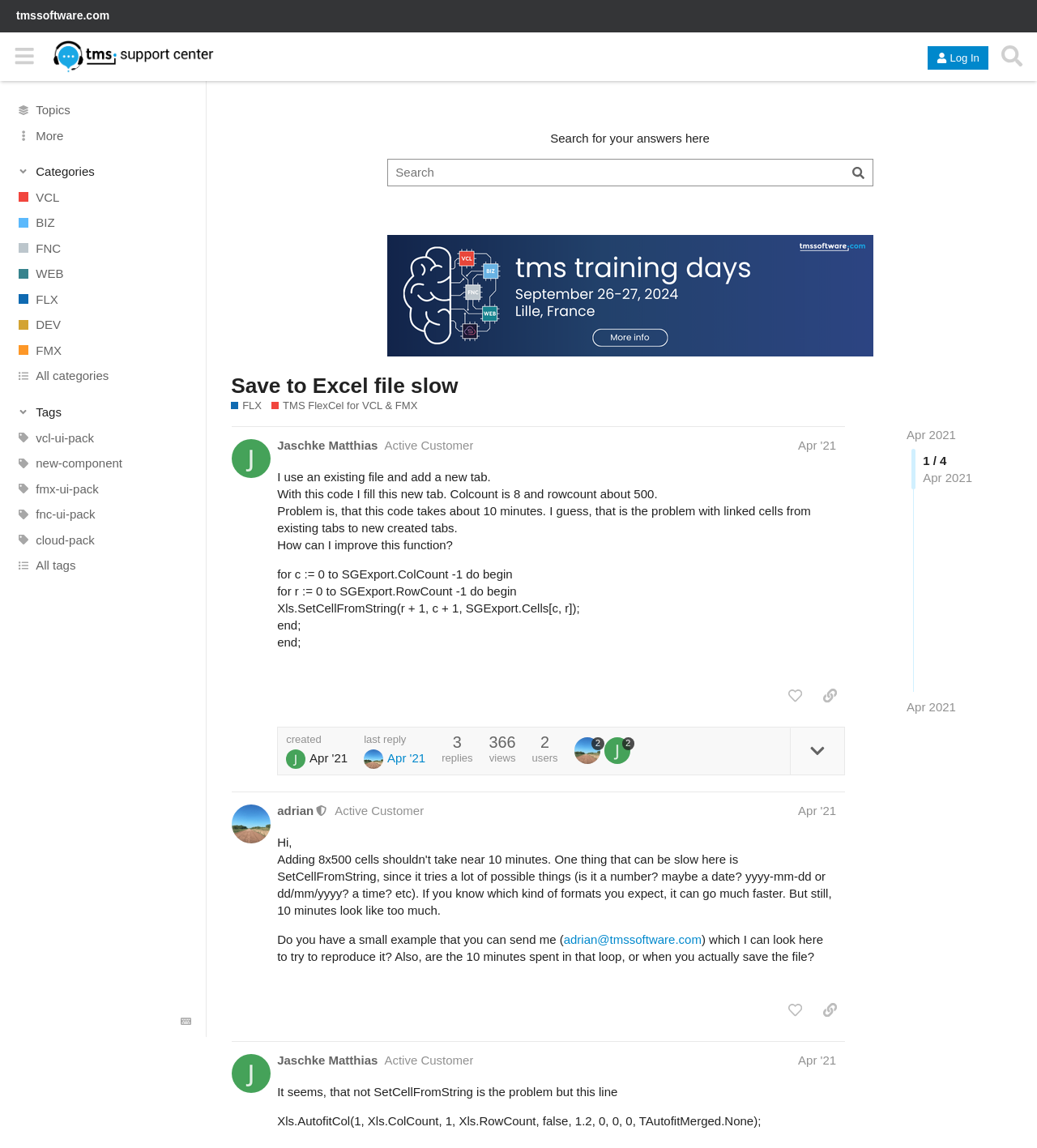How many categories are listed?
From the screenshot, supply a one-word or short-phrase answer.

8